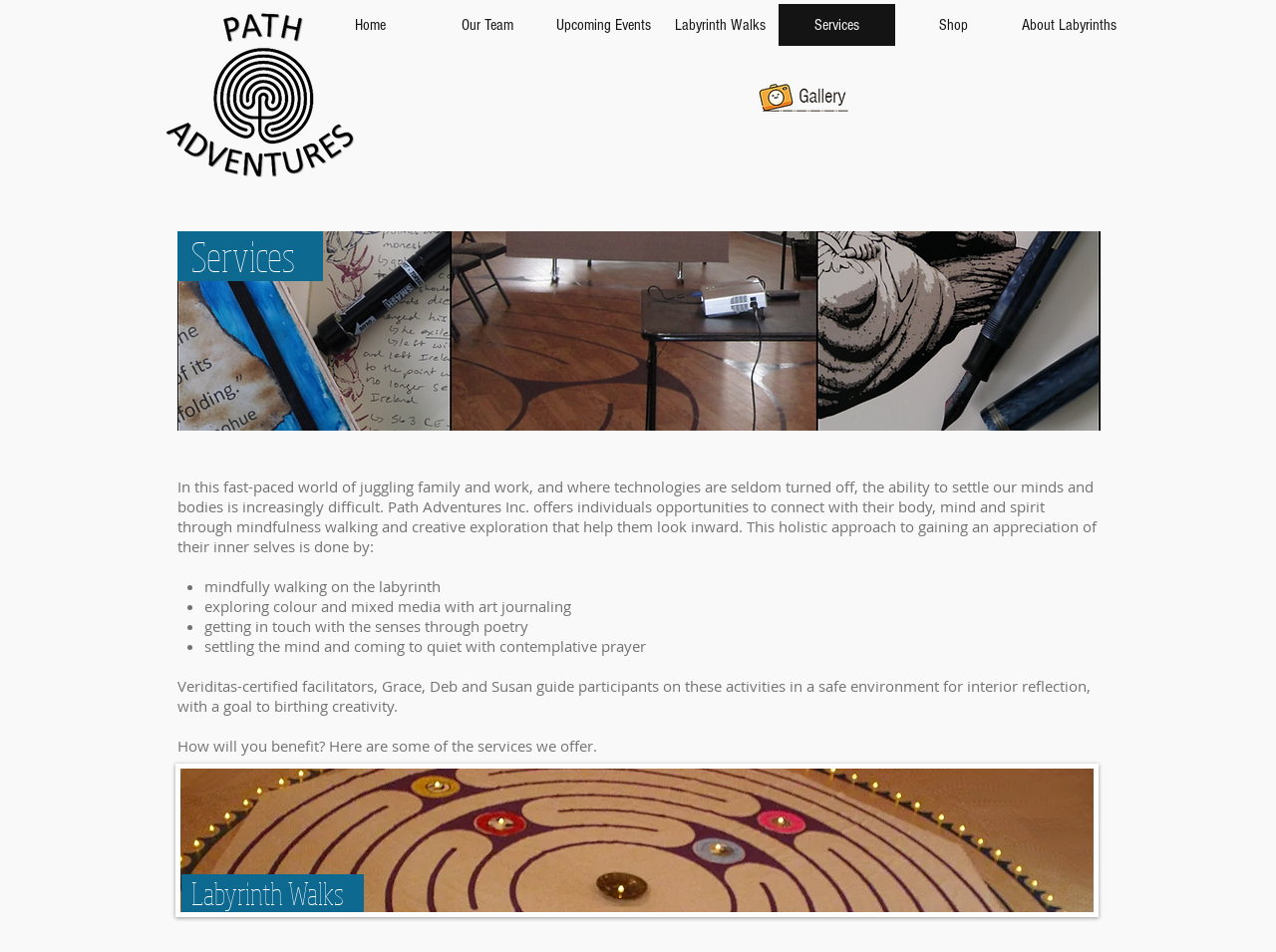Please give a short response to the question using one word or a phrase:
What is the theme of the image on the page?

Peace